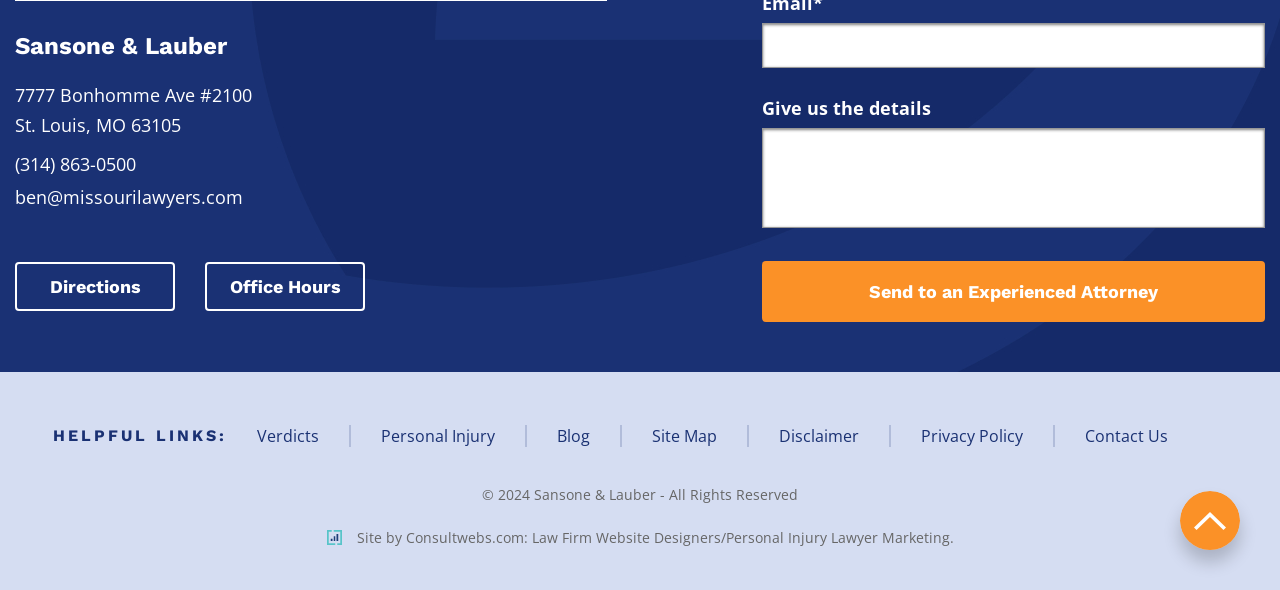Answer the question with a single word or phrase: 
What is the purpose of the textbox with the label 'message'?

To send a message to an experienced attorney